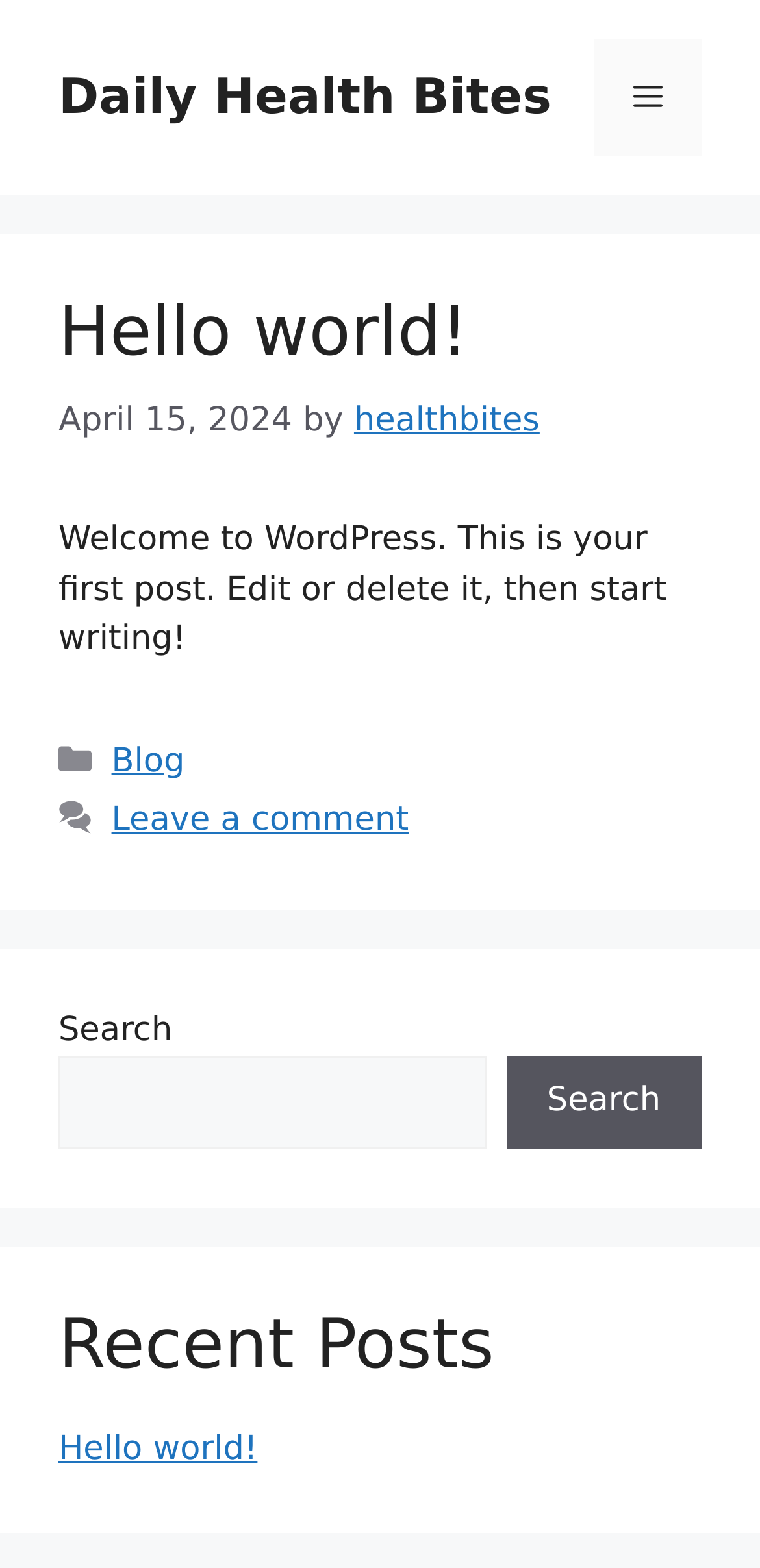Provide the bounding box coordinates in the format (top-left x, top-left y, bottom-right x, bottom-right y). All values are floating point numbers between 0 and 1. Determine the bounding box coordinate of the UI element described as: Search

[0.666, 0.674, 0.923, 0.733]